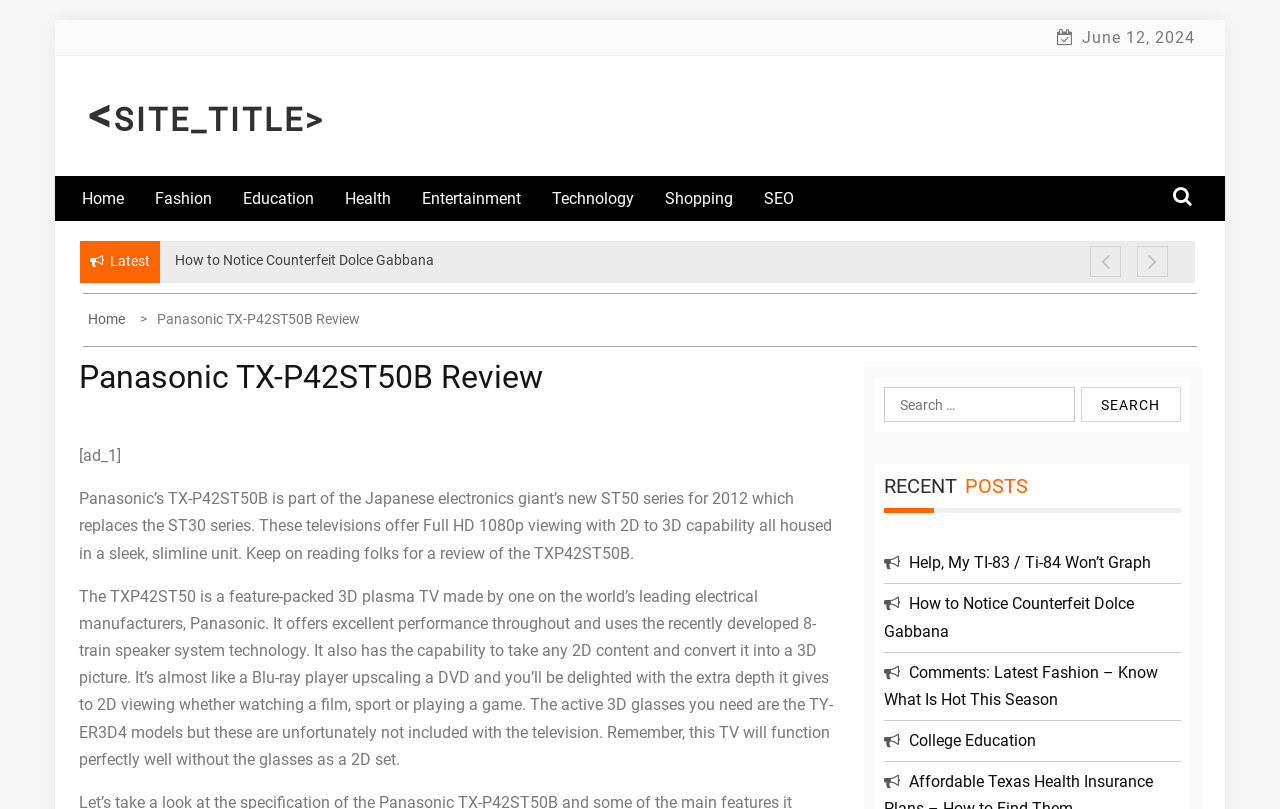Kindly determine the bounding box coordinates for the clickable area to achieve the given instruction: "Check the 'Latest' posts".

[0.086, 0.313, 0.117, 0.332]